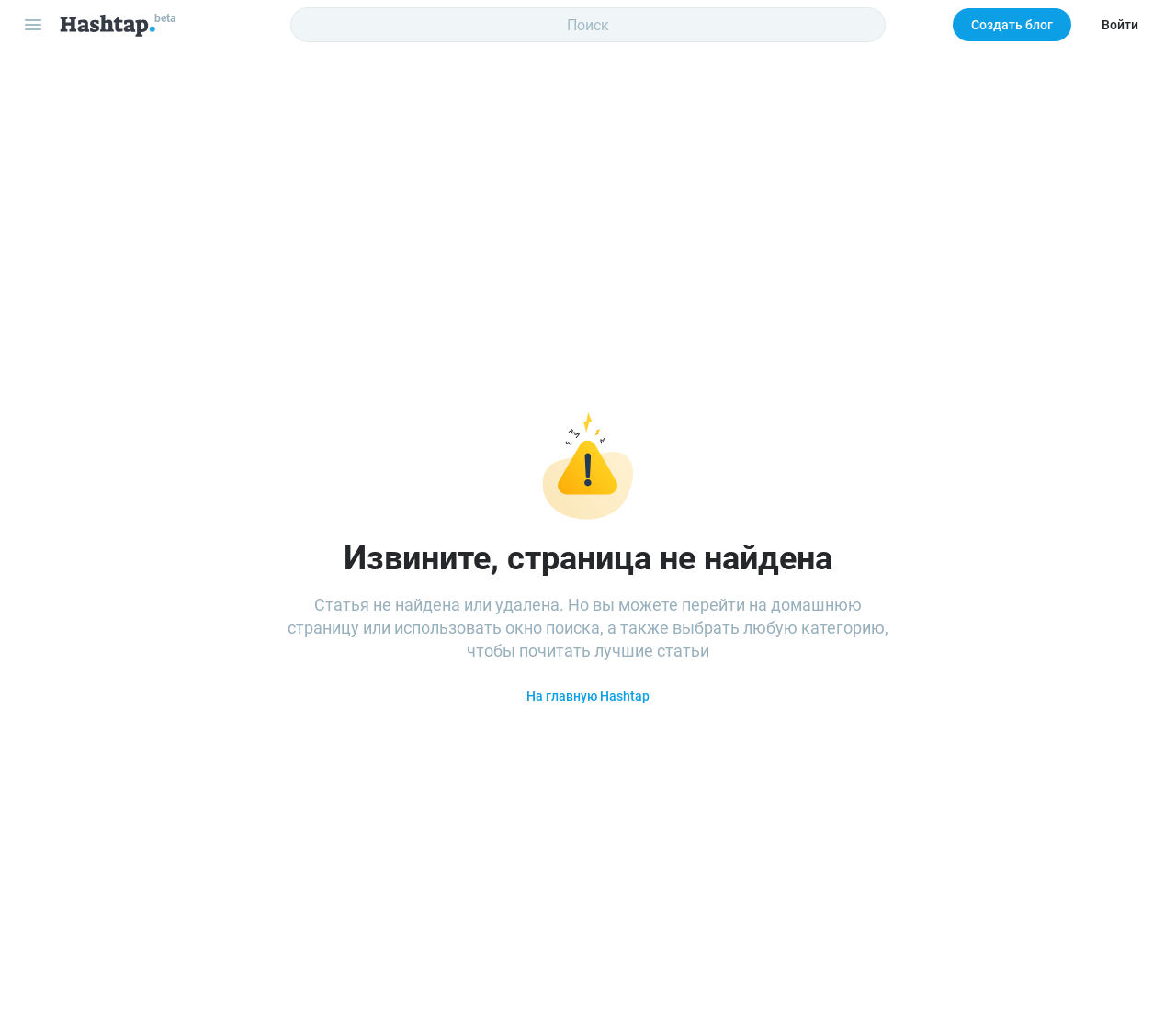Kindly respond to the following question with a single word or a brief phrase: 
What is the purpose of the combobox?

Search